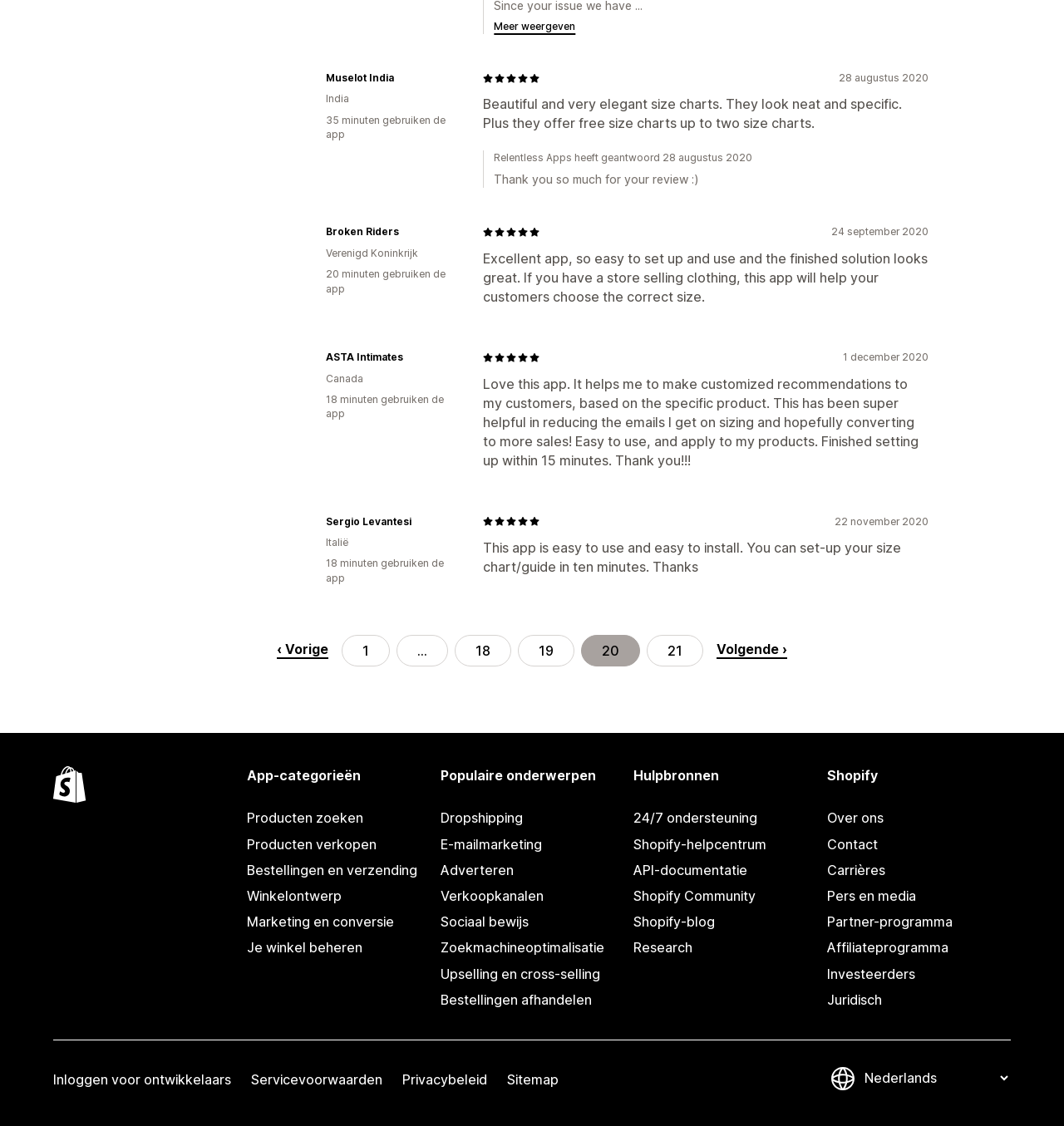Please specify the bounding box coordinates of the clickable region necessary for completing the following instruction: "Click the 'Meer weergeven' button". The coordinates must consist of four float numbers between 0 and 1, i.e., [left, top, right, bottom].

[0.464, 0.019, 0.541, 0.028]